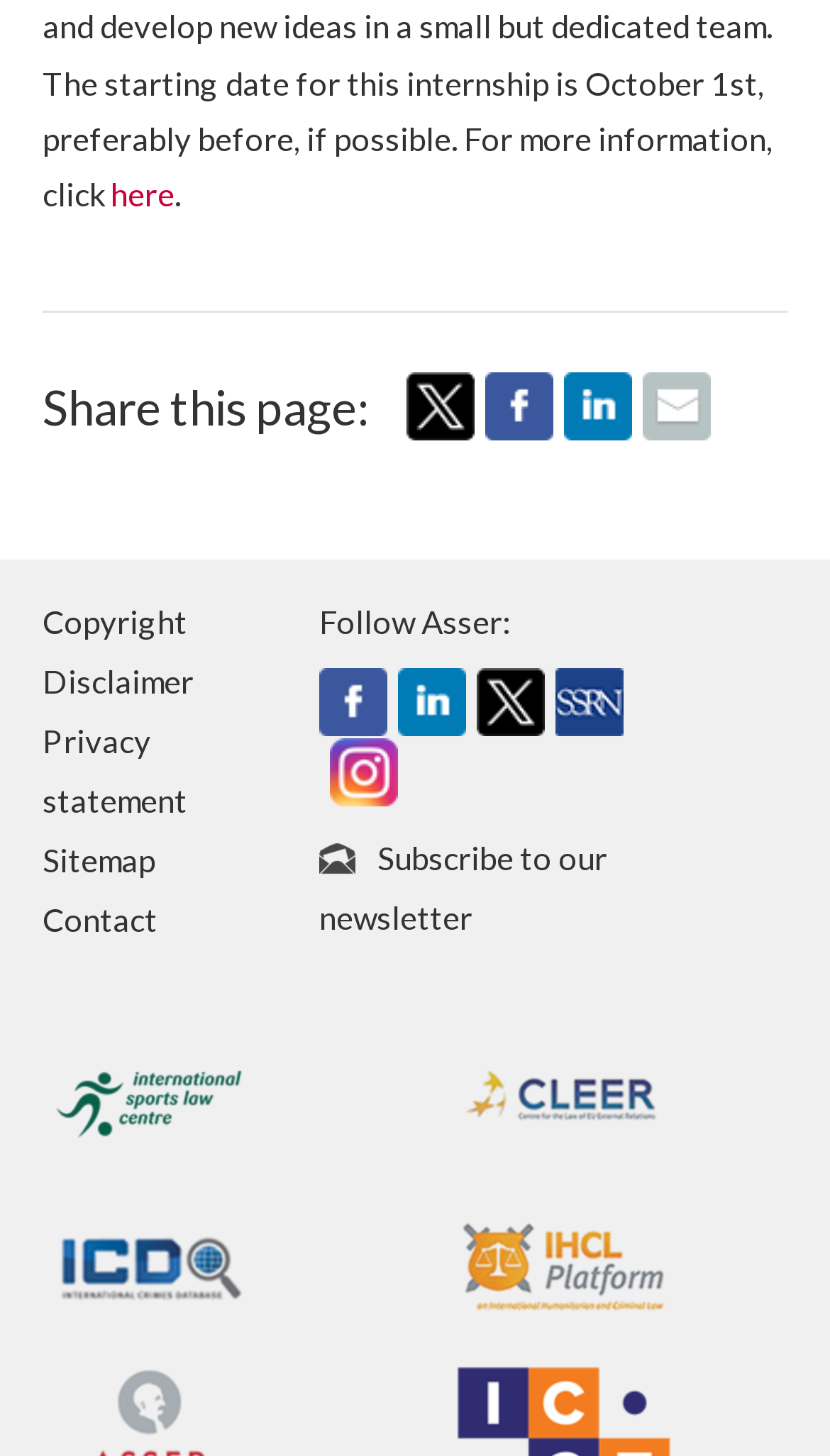Please specify the bounding box coordinates for the clickable region that will help you carry out the instruction: "Subscribe to our newsletter".

[0.385, 0.568, 0.782, 0.65]